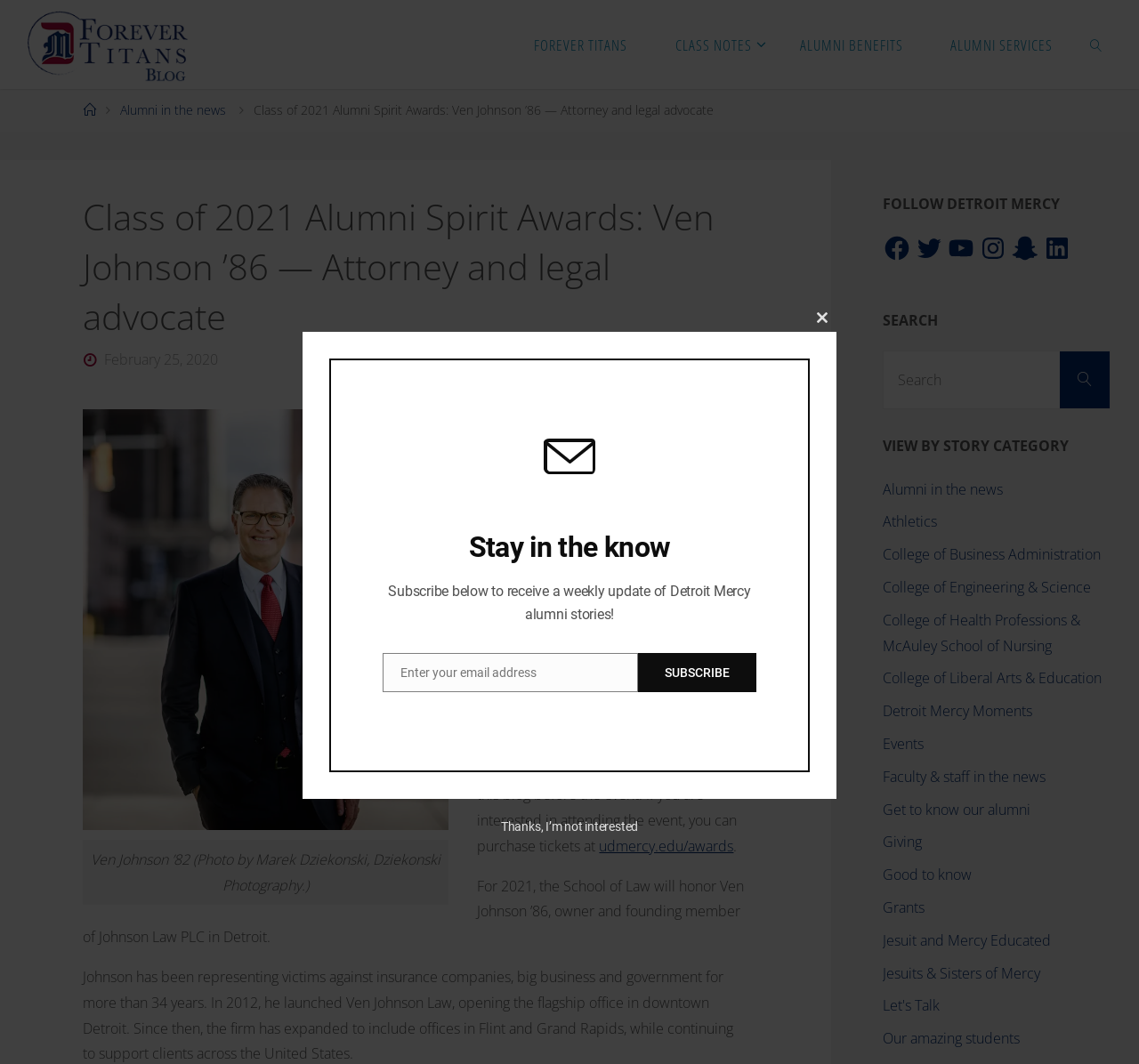Determine the bounding box coordinates of the clickable element necessary to fulfill the instruction: "Click the 'Facebook' link". Provide the coordinates as four float numbers within the 0 to 1 range, i.e., [left, top, right, bottom].

[0.775, 0.22, 0.8, 0.247]